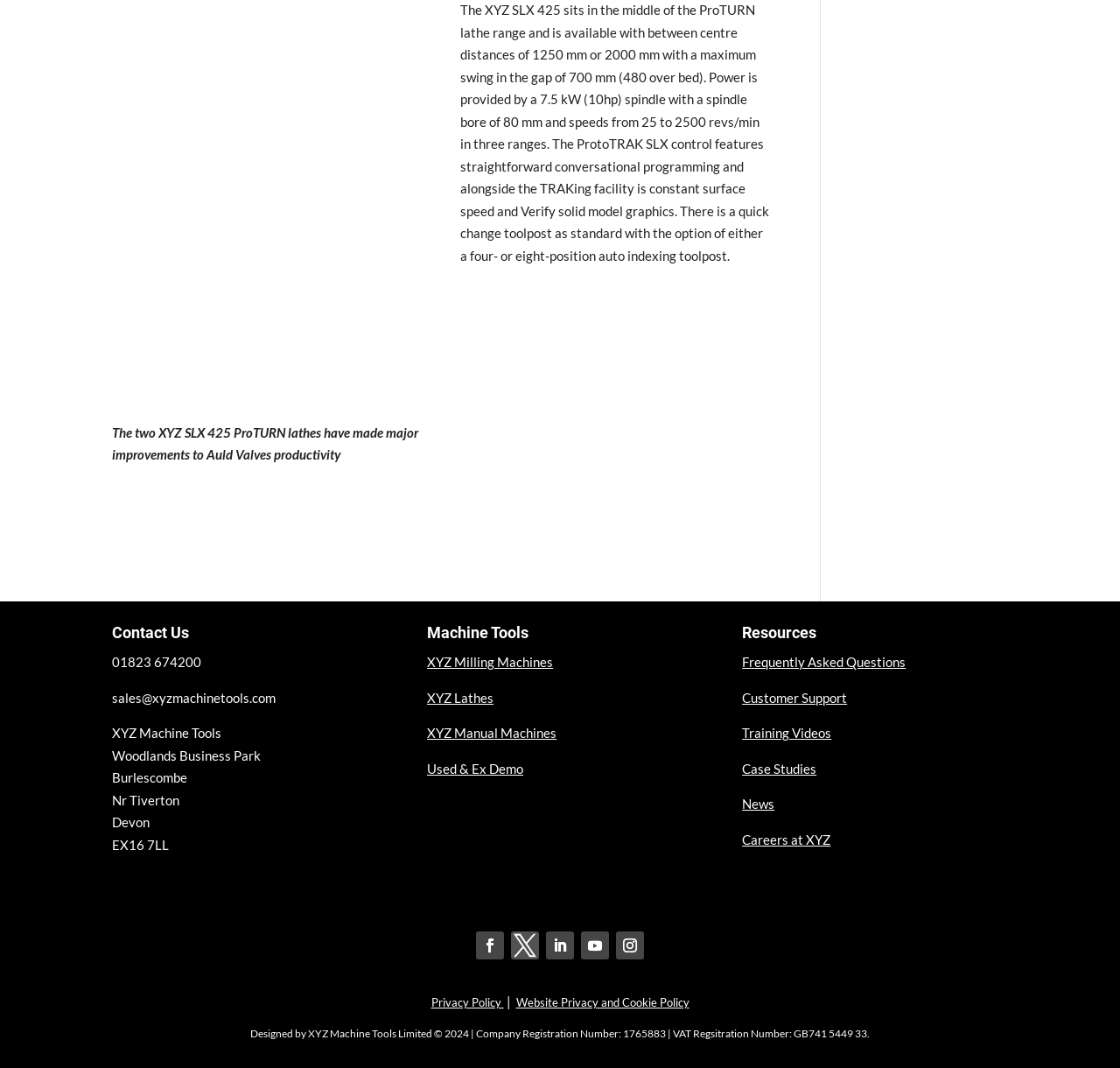Please find the bounding box coordinates (top-left x, top-left y, bottom-right x, bottom-right y) in the screenshot for the UI element described as follows: Follow

[0.55, 0.872, 0.575, 0.898]